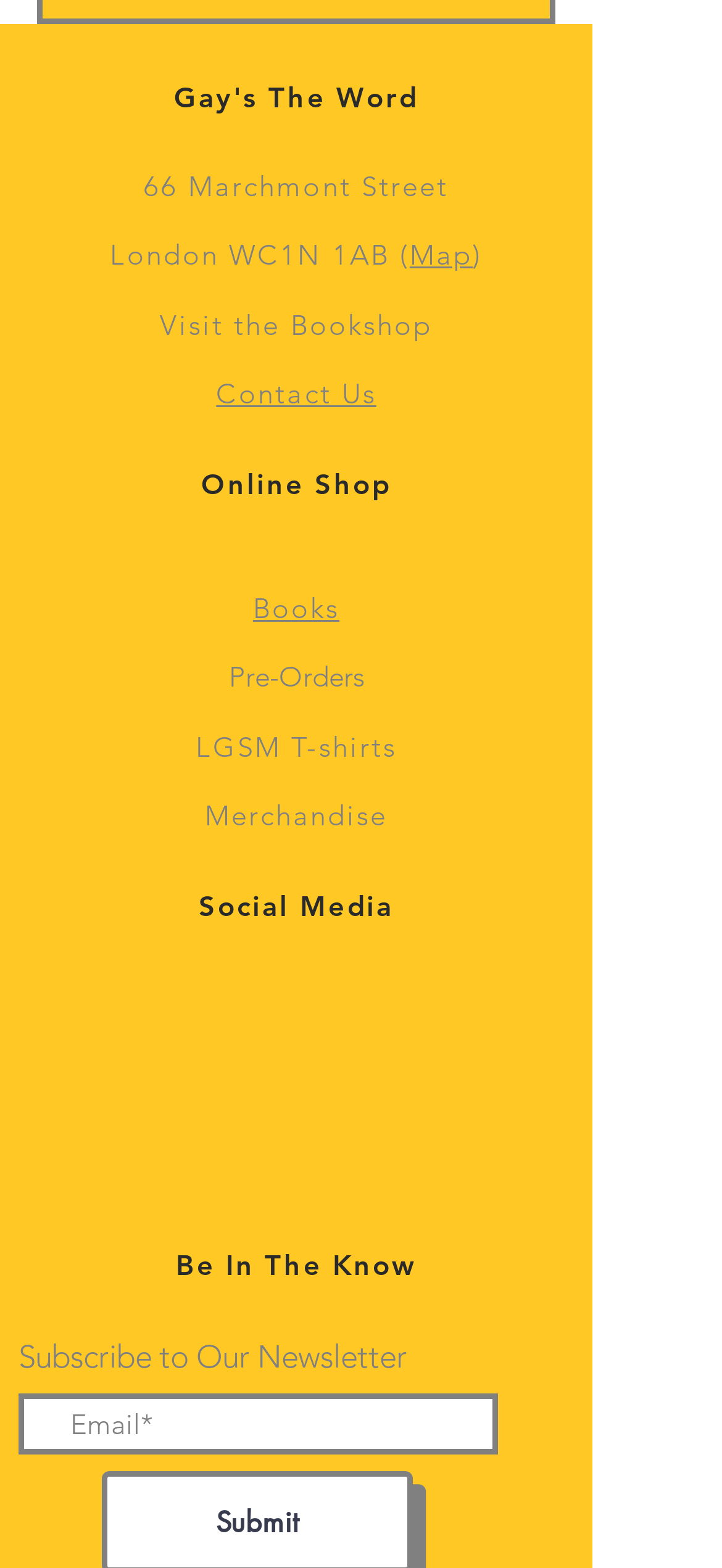Please identify the bounding box coordinates of the element that needs to be clicked to execute the following command: "Visit the bookshop". Provide the bounding box using four float numbers between 0 and 1, formatted as [left, top, right, bottom].

[0.221, 0.196, 0.599, 0.218]